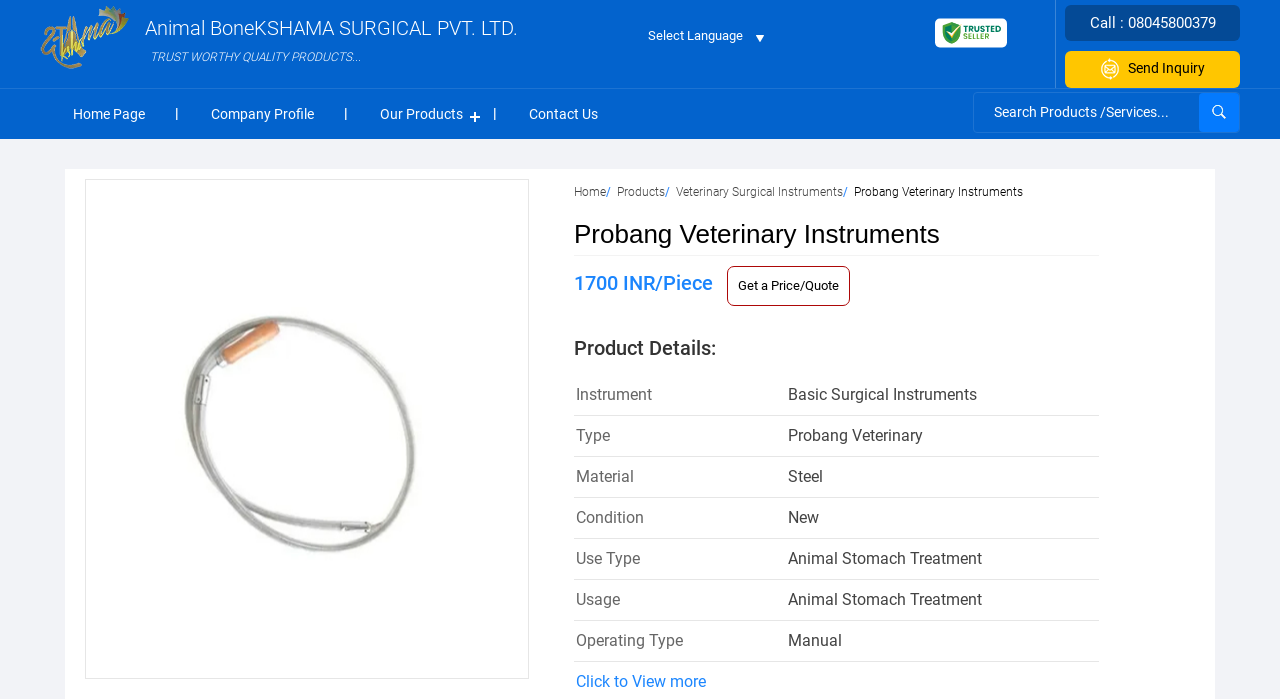Locate the bounding box coordinates of the clickable part needed for the task: "Click the 'BARNDOMINIUMS' link".

None